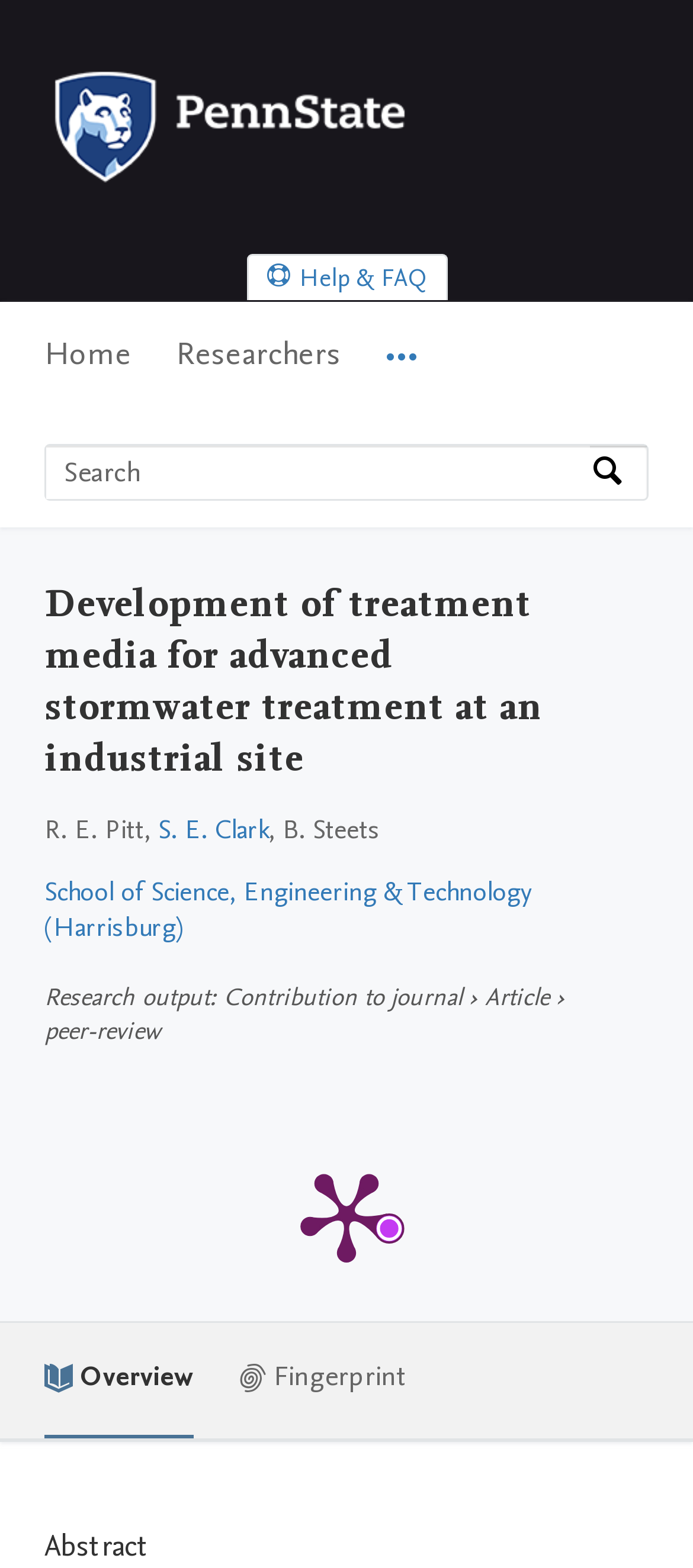Highlight the bounding box coordinates of the element you need to click to perform the following instruction: "Search by expertise, name or affiliation."

[0.067, 0.284, 0.851, 0.318]